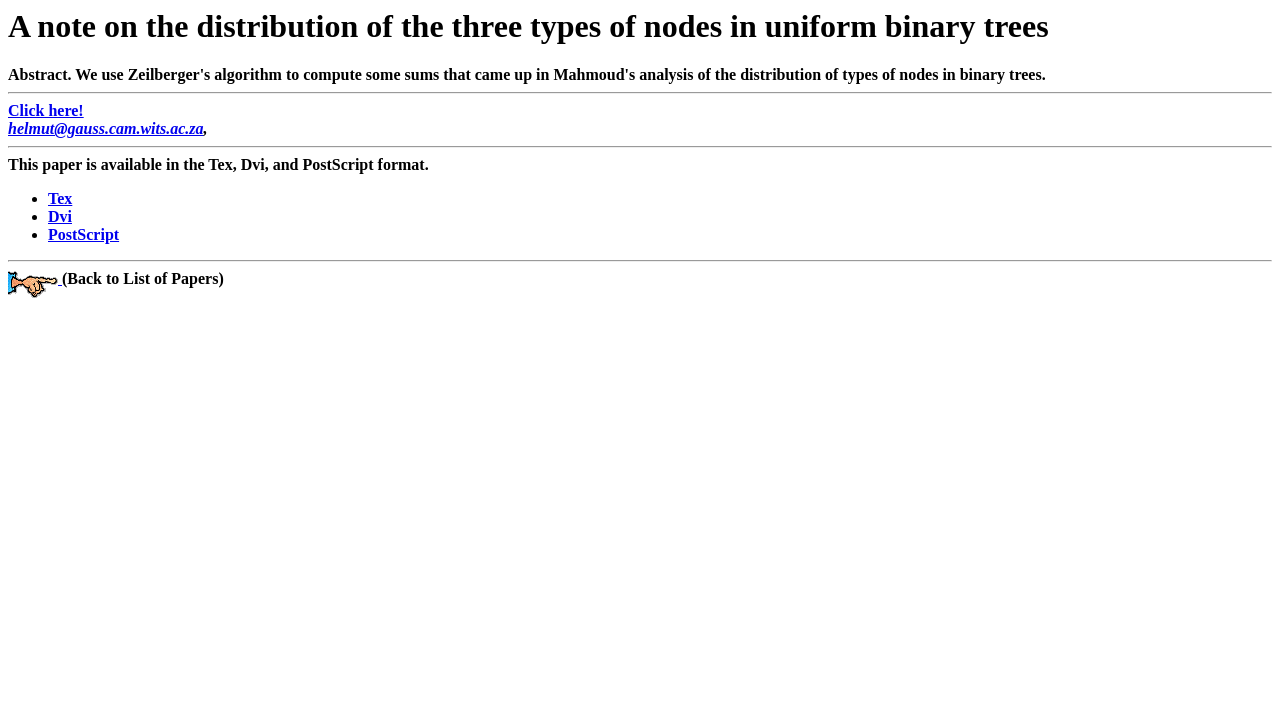Using a single word or phrase, answer the following question: 
What is the email address of the author?

helmut@gauss.cam.wits.ac.za